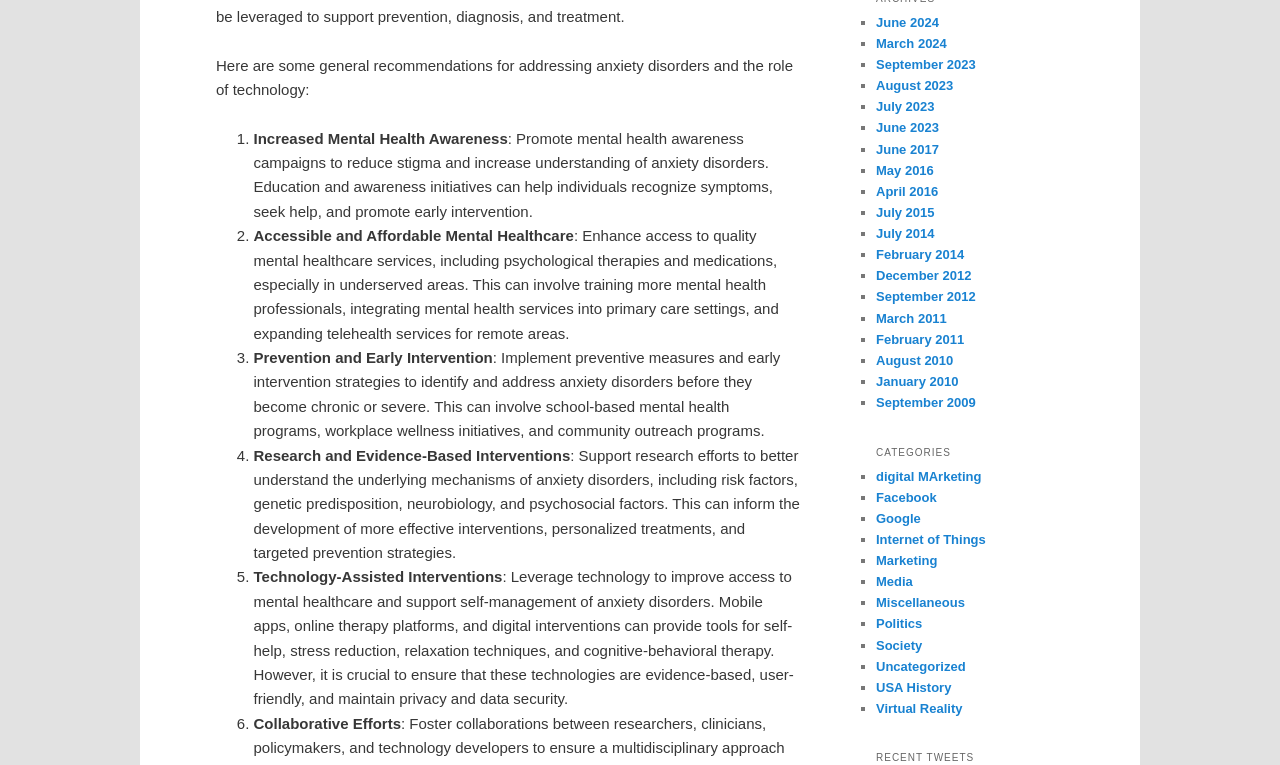Pinpoint the bounding box coordinates of the element that must be clicked to accomplish the following instruction: "Explore 'digital Marketing'". The coordinates should be in the format of four float numbers between 0 and 1, i.e., [left, top, right, bottom].

[0.684, 0.612, 0.767, 0.632]